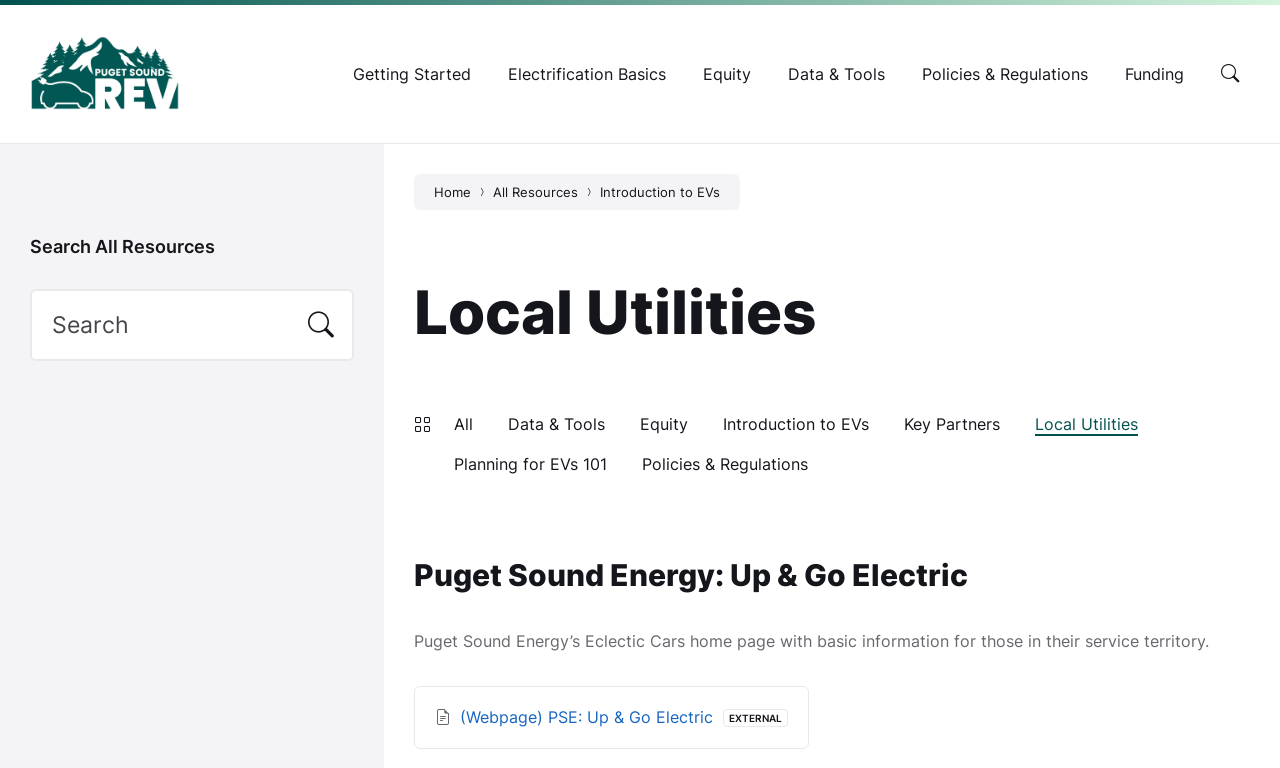What is the name of the collaborative?
Please answer the question with a detailed response using the information from the screenshot.

The name of the collaborative can be found in the link at the top of the page, which is also the title of the webpage. It is 'Puget Sound Regional Electric Vehicle Collaborative'.